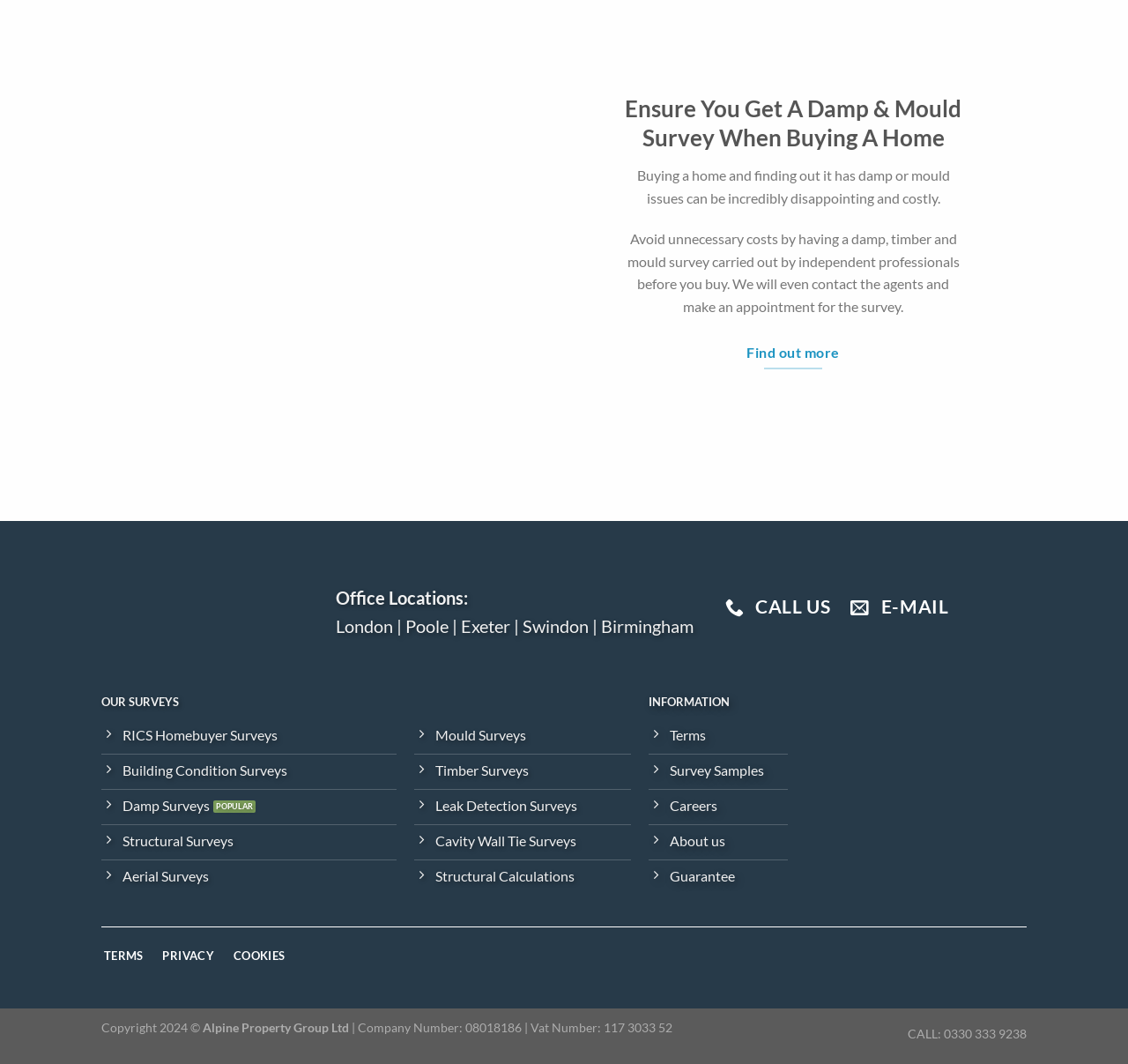Pinpoint the bounding box coordinates of the element to be clicked to execute the instruction: "Find out more about damp and mould surveys".

[0.659, 0.316, 0.747, 0.348]